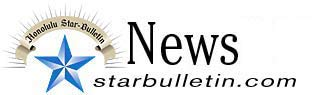Provide a comprehensive description of the image.

The image showcases the logo of the "Honolulu Star-Bulletin," a prominent news outlet. The logo features a distinct blue star at the center, symbolizing diligence and guidance, complemented by an elegant, stylized representation of the newspaper's name in bold black font. Surrounding the star is a decorative sunburst, emphasizing the vibrancy and vitality of the news service. Below the star, the text "starbulletin.com" is presented in a sleek font, indicating its online presence. This logo encapsulates the newspaper's commitment to delivering news and information relevant to its community, reflecting its longstanding role in journalism in Hawaii.